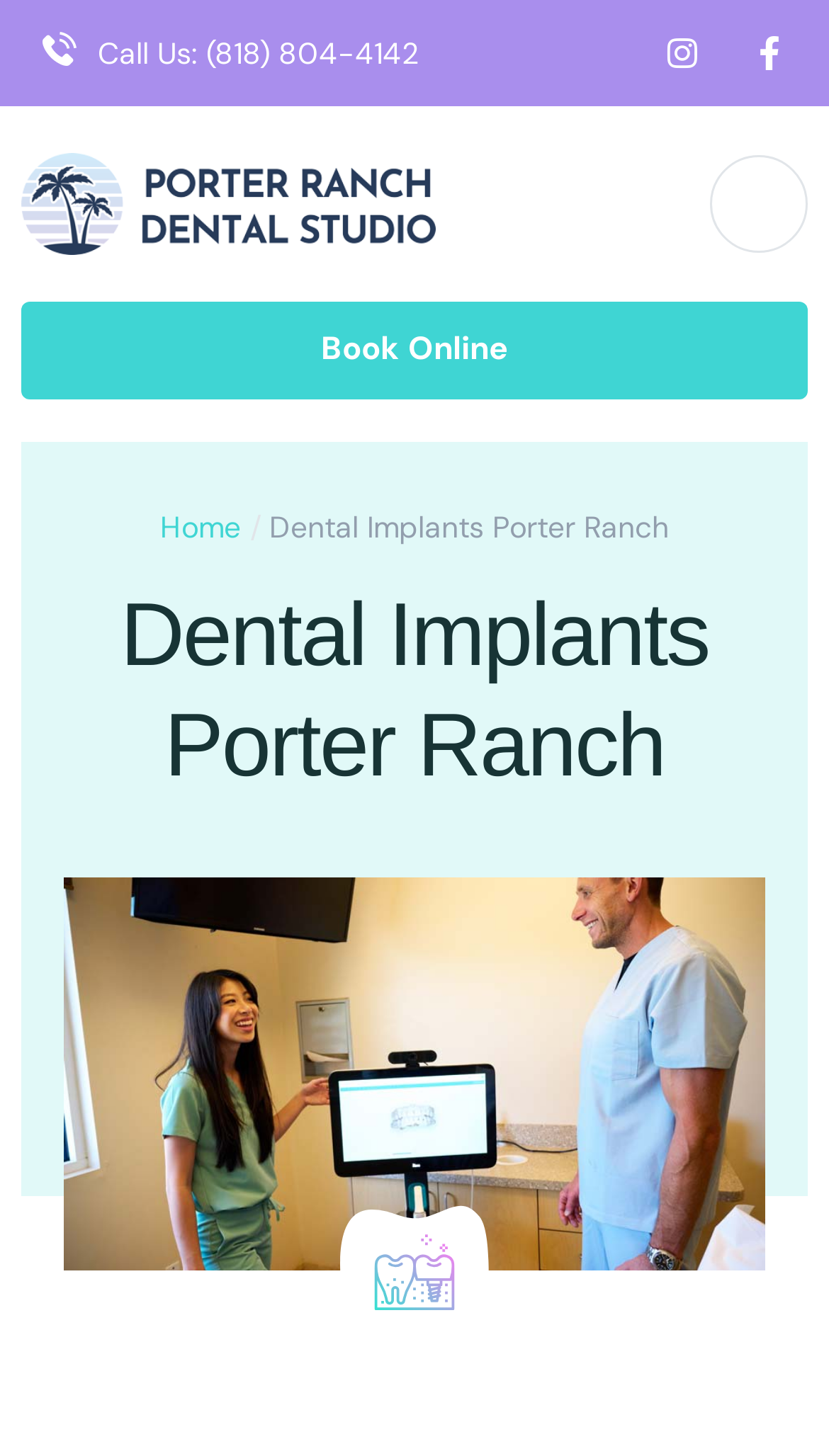Using the elements shown in the image, answer the question comprehensively: What is the phone number to call?

I found the phone number by looking at the top section of the webpage, where it says 'Call Us:' and then provides the phone number as a link.